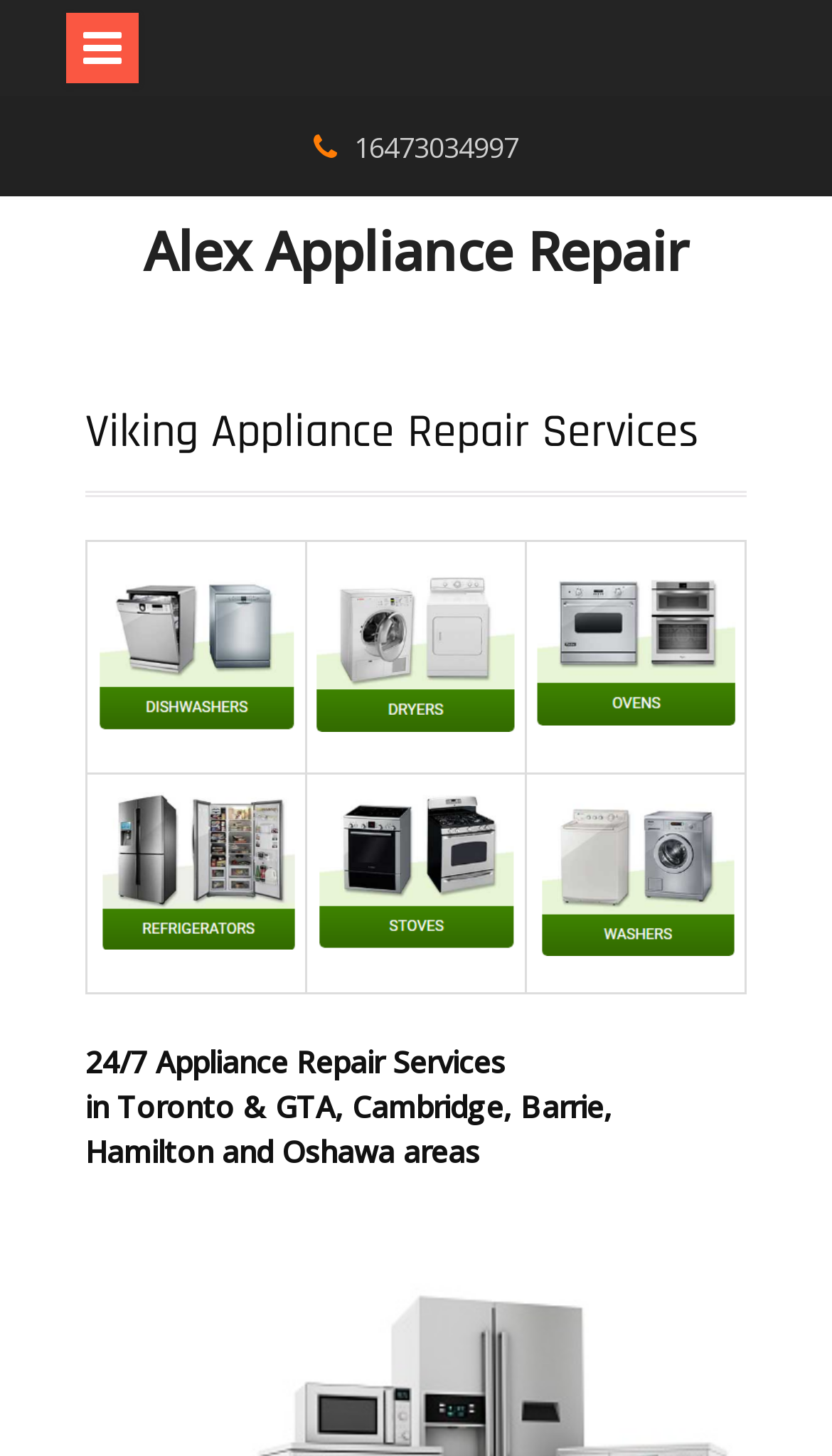Based on the element description: "16473034997", identify the UI element and provide its bounding box coordinates. Use four float numbers between 0 and 1, [left, top, right, bottom].

[0.426, 0.088, 0.623, 0.114]